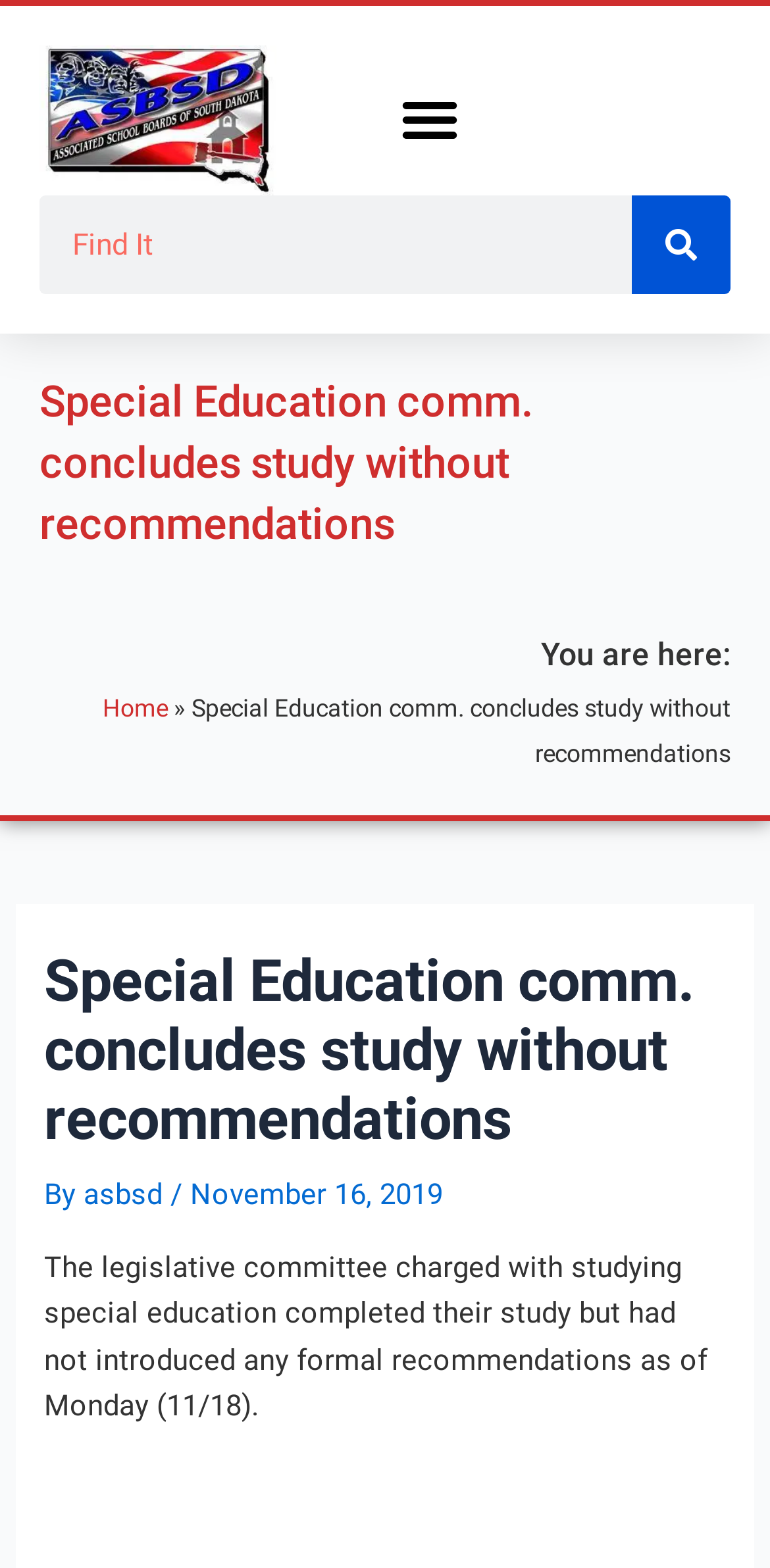What is the date mentioned in the article?
Please provide a comprehensive answer to the question based on the webpage screenshot.

I found the answer by looking at the text 'By asbsd / November 16, 2019' which indicates the date when the article was published.